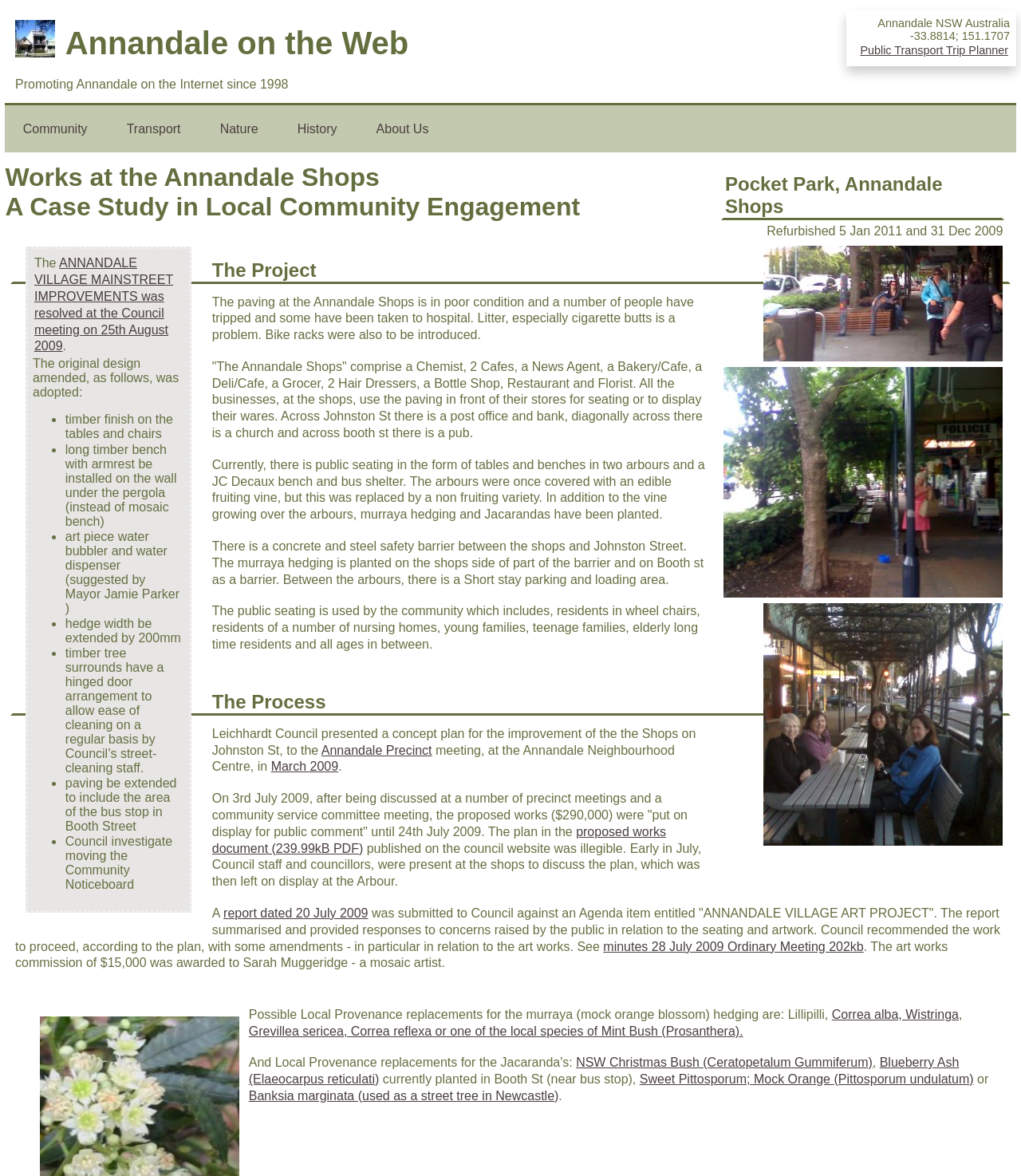What type of businesses are located at the Annandale Shops?
From the details in the image, provide a complete and detailed answer to the question.

The Annandale Shops comprise a variety of businesses, including a chemist, cafes, a news agent, a bakery/cafe, a deli/cafe, a grocer, hair dressers, a bottle shop, a restaurant, and a florist.